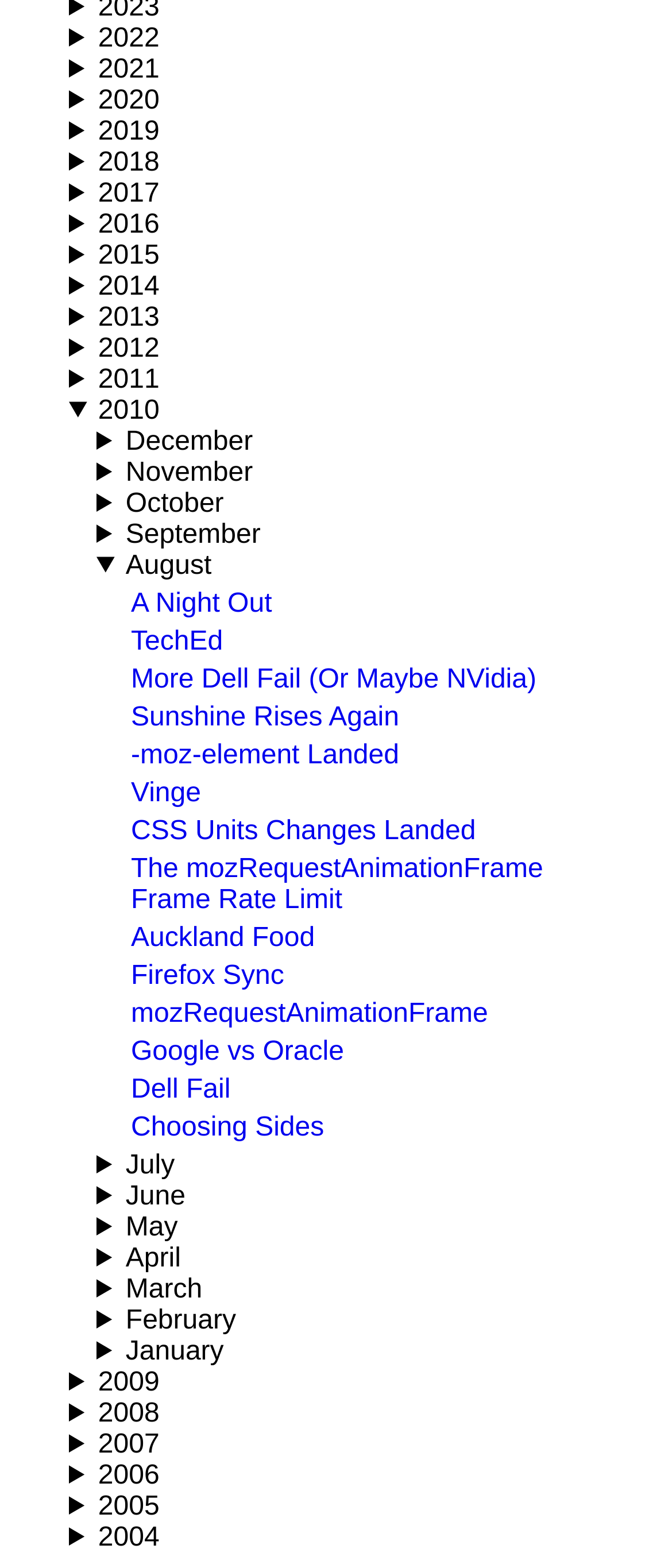Please identify the bounding box coordinates of the element that needs to be clicked to execute the following command: "Click on 'A Night Out'". Provide the bounding box using four float numbers between 0 and 1, formatted as [left, top, right, bottom].

[0.195, 0.376, 0.405, 0.395]